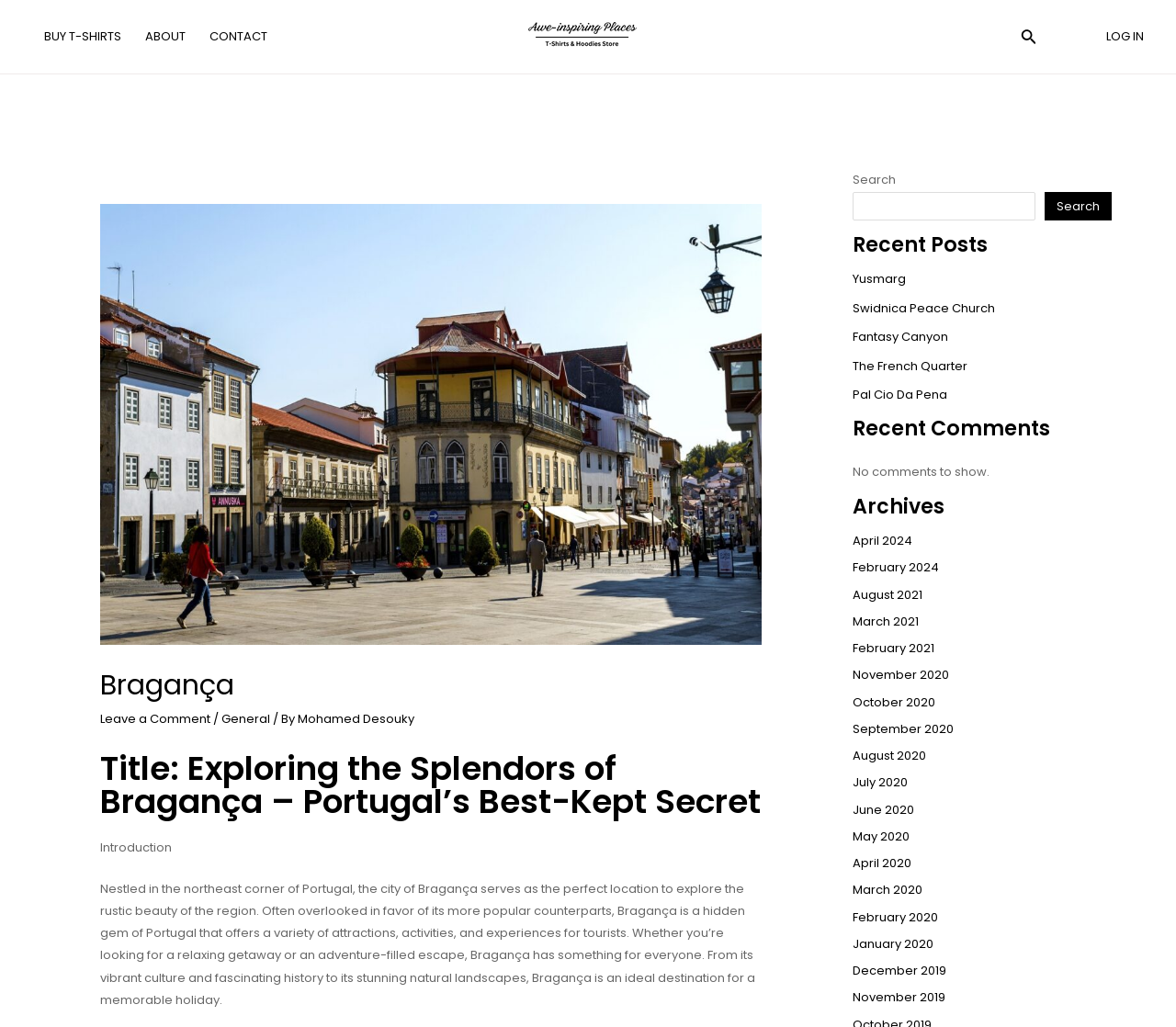Determine the bounding box coordinates of the region I should click to achieve the following instruction: "Read the article about 'Bragança'". Ensure the bounding box coordinates are four float numbers between 0 and 1, i.e., [left, top, right, bottom].

[0.085, 0.651, 0.648, 0.684]